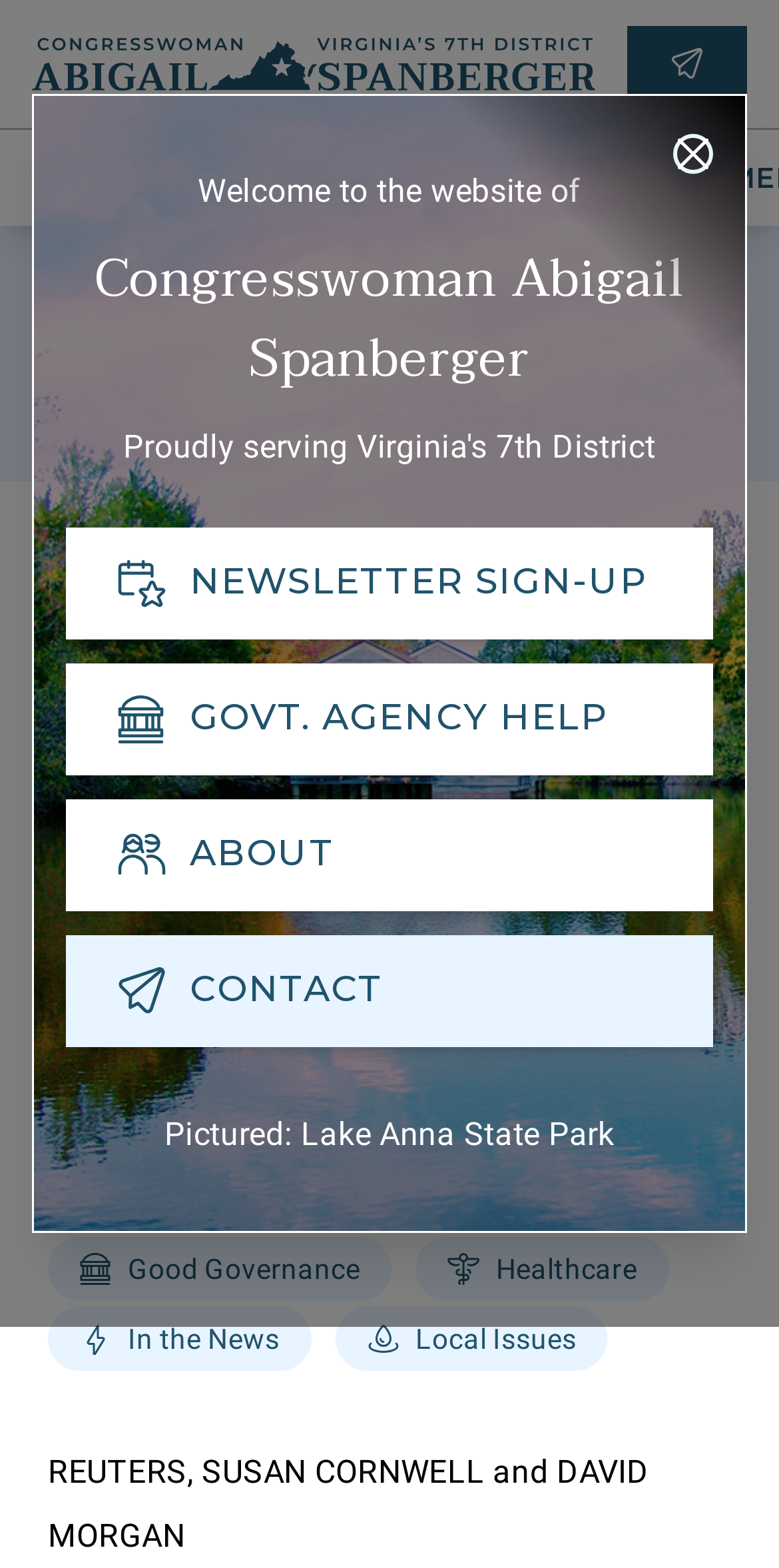Please identify the bounding box coordinates of the element that needs to be clicked to perform the following instruction: "Get government agency help".

[0.085, 0.423, 0.915, 0.494]